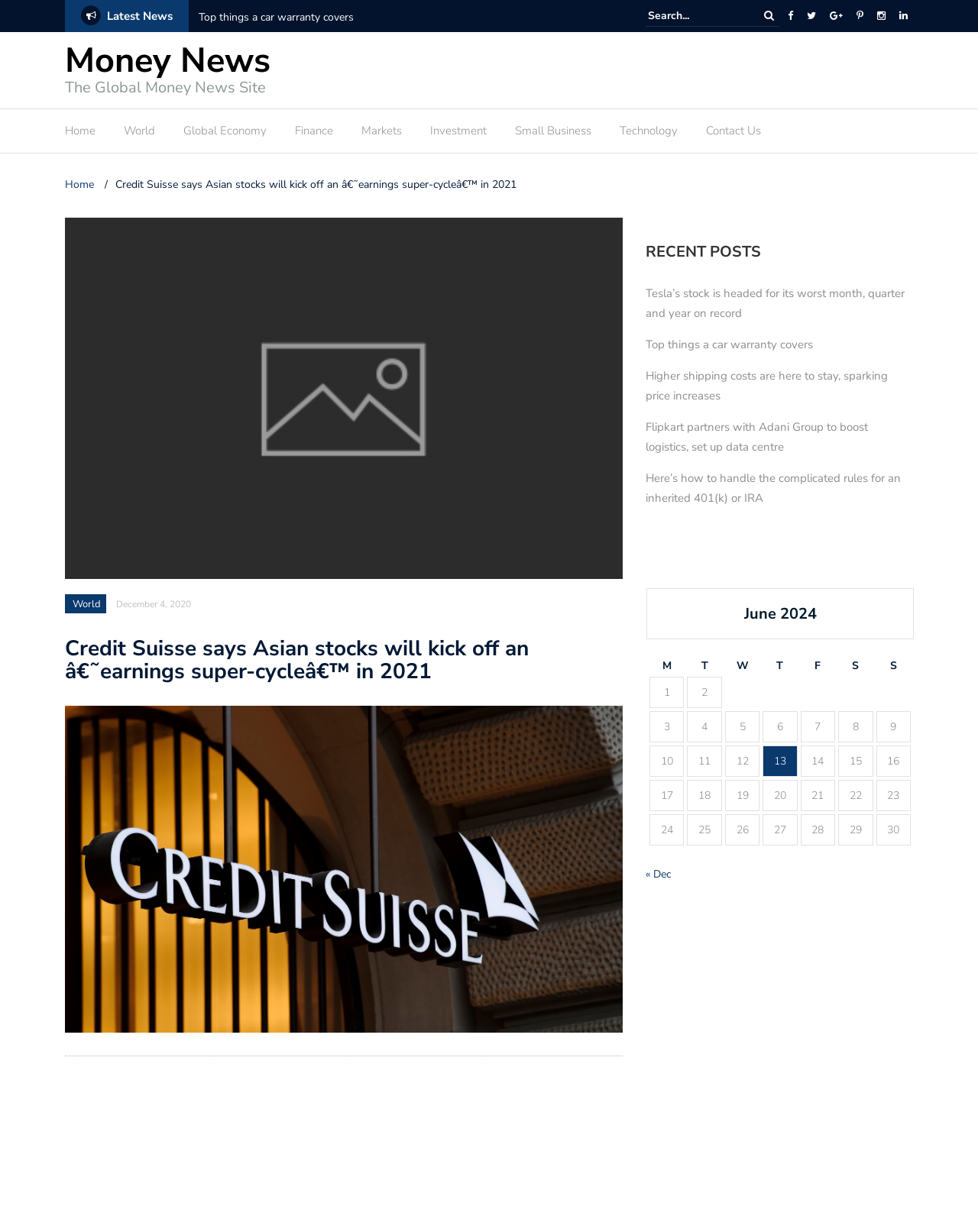Please predict the bounding box coordinates of the element's region where a click is necessary to complete the following instruction: "Subscribe to the newsletter". The coordinates should be represented by four float numbers between 0 and 1, i.e., [left, top, right, bottom].

None